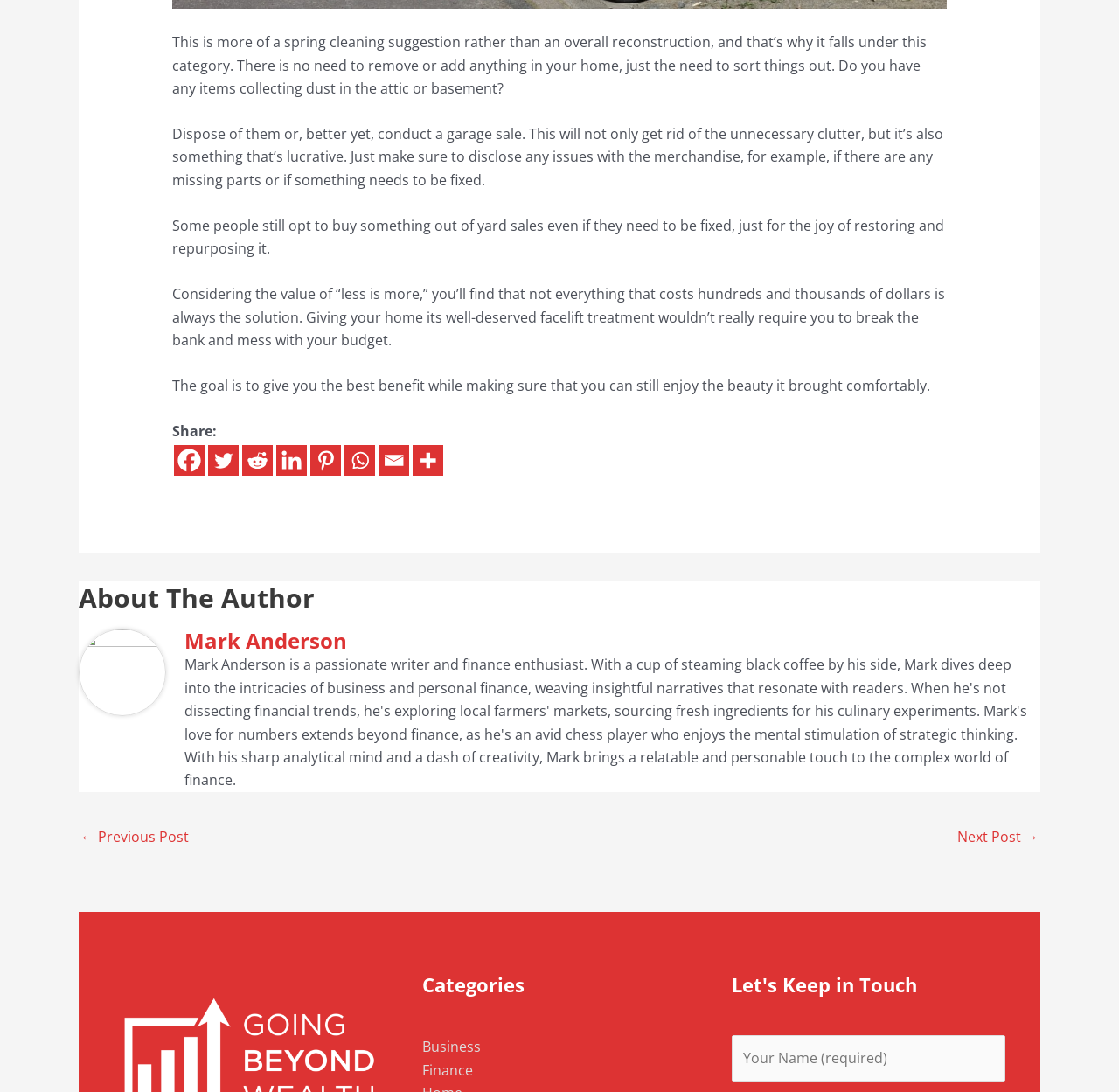Please provide the bounding box coordinates for the element that needs to be clicked to perform the following instruction: "Subscribe with your name". The coordinates should be given as four float numbers between 0 and 1, i.e., [left, top, right, bottom].

[0.654, 0.948, 0.898, 0.99]